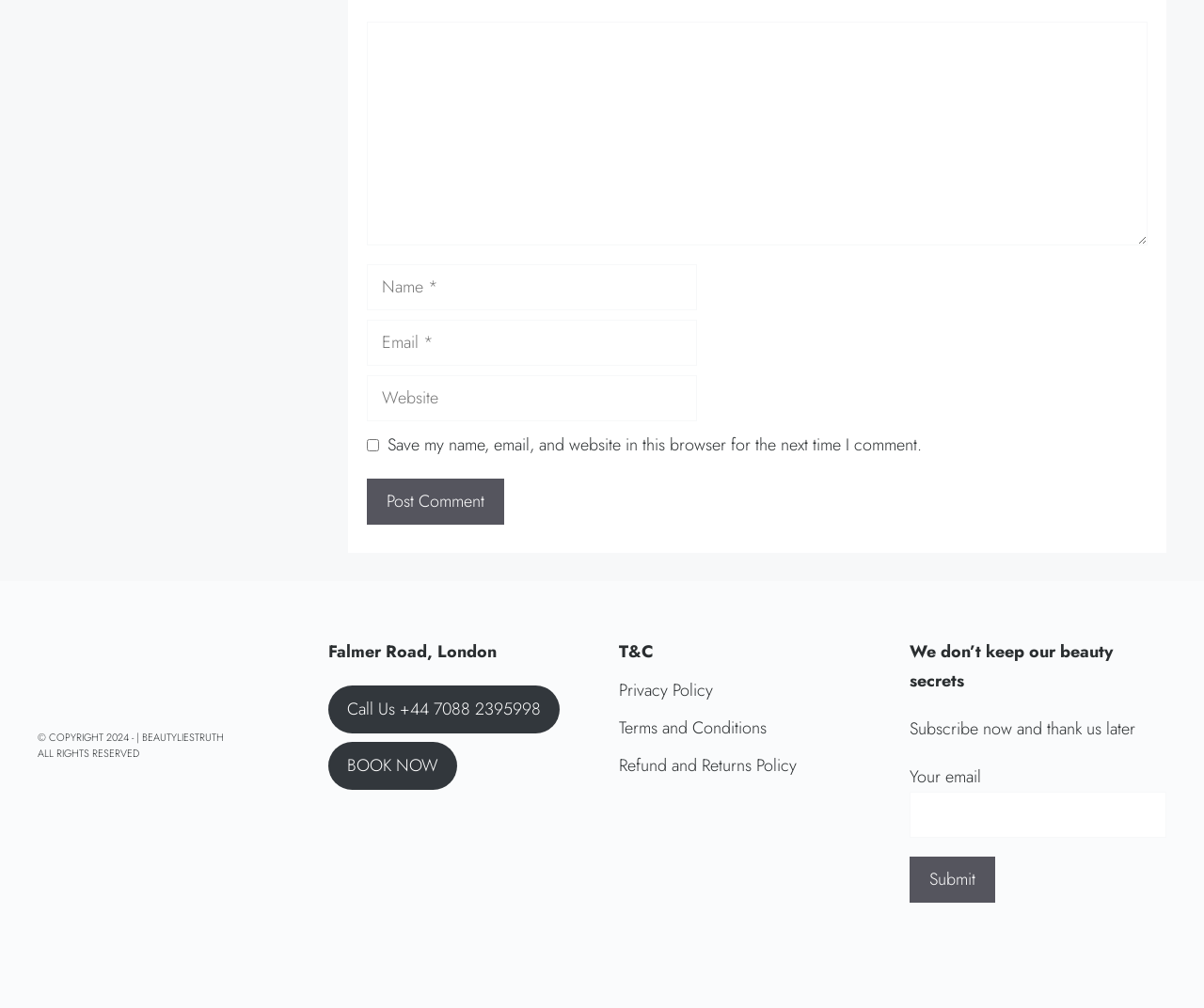Please identify the bounding box coordinates of the element I need to click to follow this instruction: "Submit your email".

[0.755, 0.786, 0.969, 0.832]